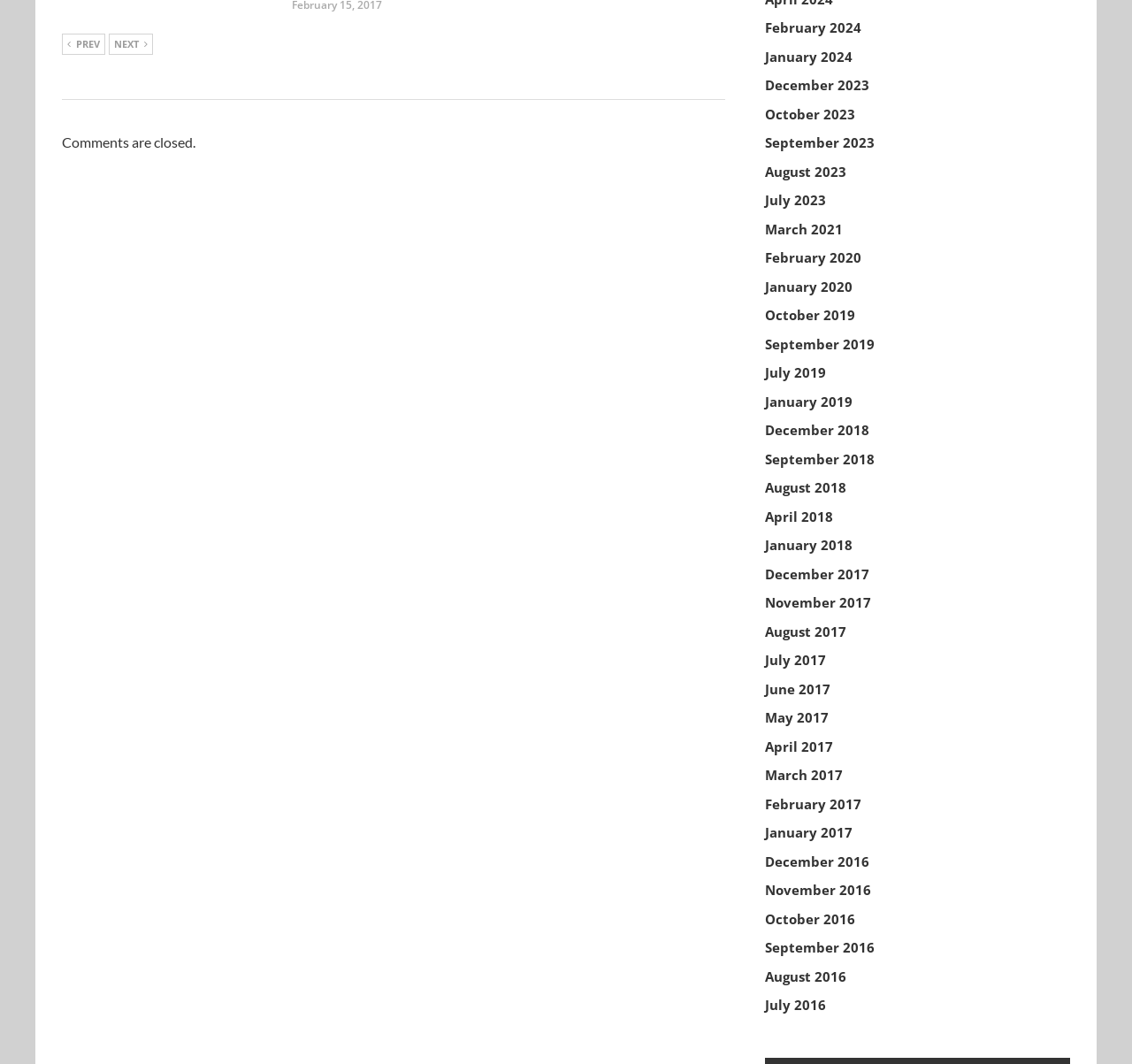Please specify the bounding box coordinates of the clickable region to carry out the following instruction: "view comments for February 2024". The coordinates should be four float numbers between 0 and 1, in the format [left, top, right, bottom].

[0.676, 0.017, 0.761, 0.034]